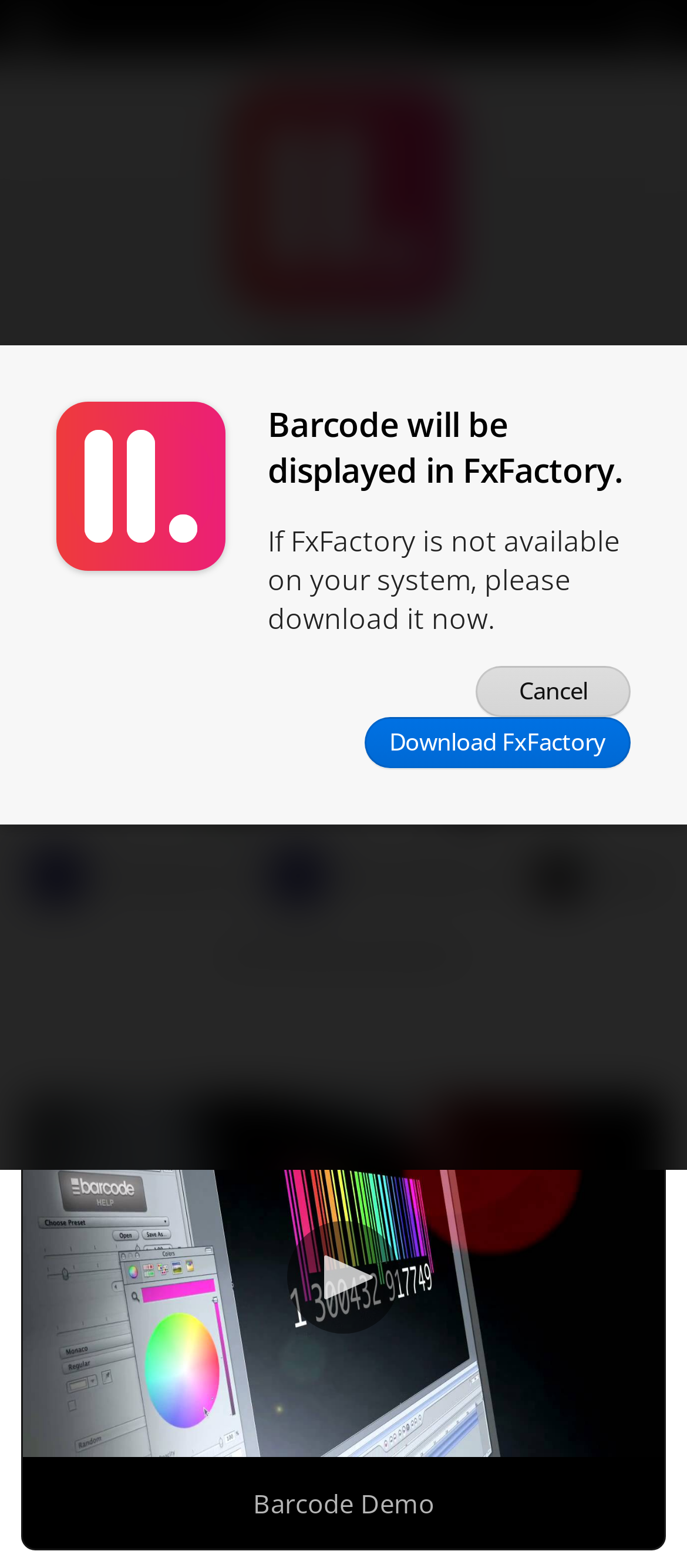Explain the webpage in detail, including its primary components.

The webpage is about simulating EAN-13 barcodes, specifically for video editing software such as Final Cut Pro, Motion, Premiere Pro, and After Effects. 

At the top left, there is a link with an accompanying image. On the top right, there is another link with an image. 

Below these links, there is a large image that spans almost the entire width of the page, with a heading "Barcode" above it. The image is accompanied by a brief description "Simulate EAN-13 barcodes". 

Underneath the image, there are three links: "User Guide", "Download", and "Free". 

To the left of these links, there is a section that lists the compatible video editing software, including Final Cut Pro, Motion, Premiere Pro, and After Effects, each with its own icon. 

Below this section, there is a brief statement "Works in" followed by the names of the compatible software. 

On the right side of the page, there is an image of an Apple chip, accompanied by the text "Apple and Intel processors". 

Further down, there is a link to a "Barcode Demo" with a long description that lists the compatible software and their respective plugins and effects. 

At the bottom of the page, there is a section that informs users that the barcode will be displayed in FxFactory, a video editing plugin manager. If FxFactory is not available, users are prompted to download it. There are two buttons: "Cancel" and "Download FxFactory".